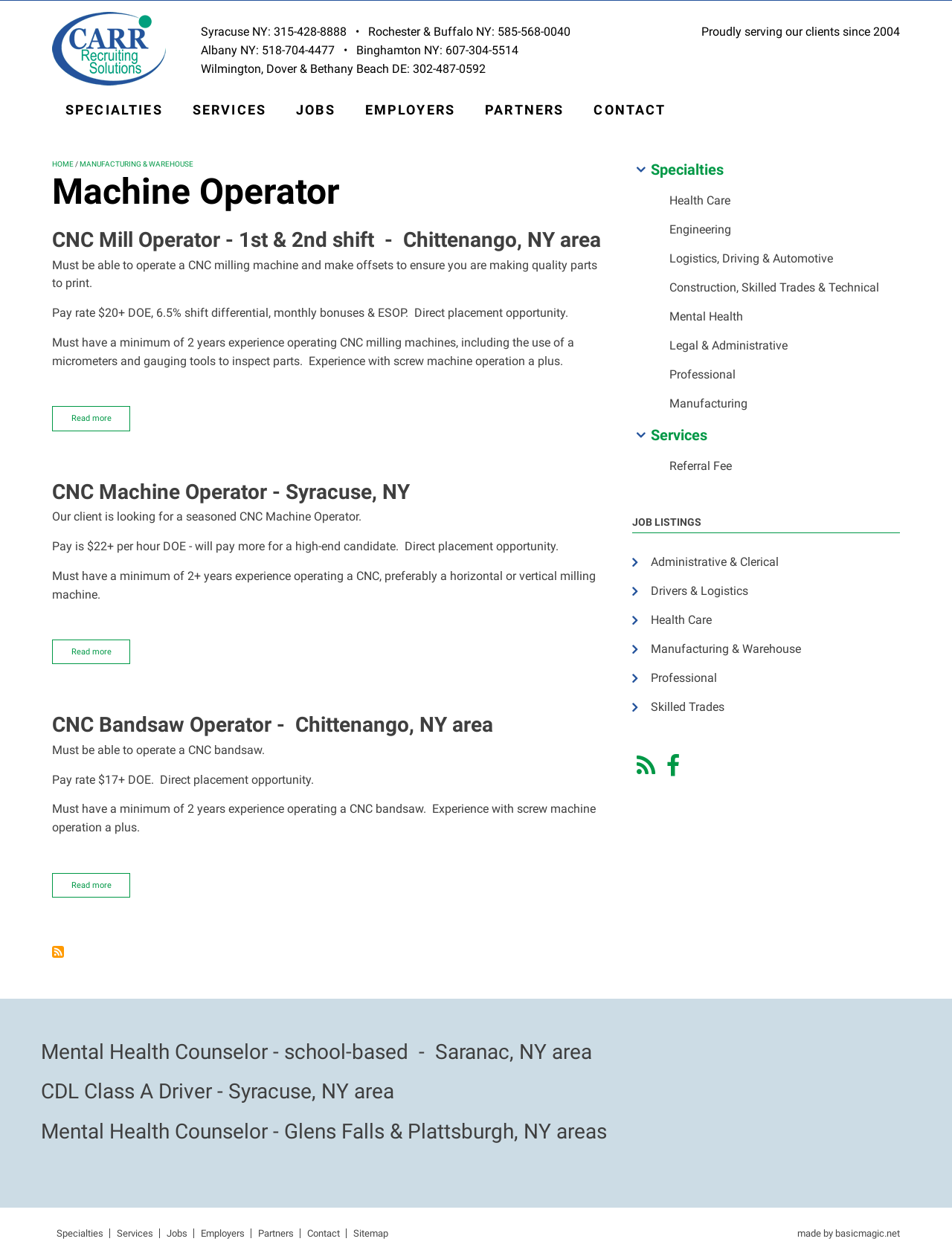Extract the bounding box coordinates for the HTML element that matches this description: "Jobs". The coordinates should be four float numbers between 0 and 1, i.e., [left, top, right, bottom].

[0.17, 0.978, 0.204, 0.986]